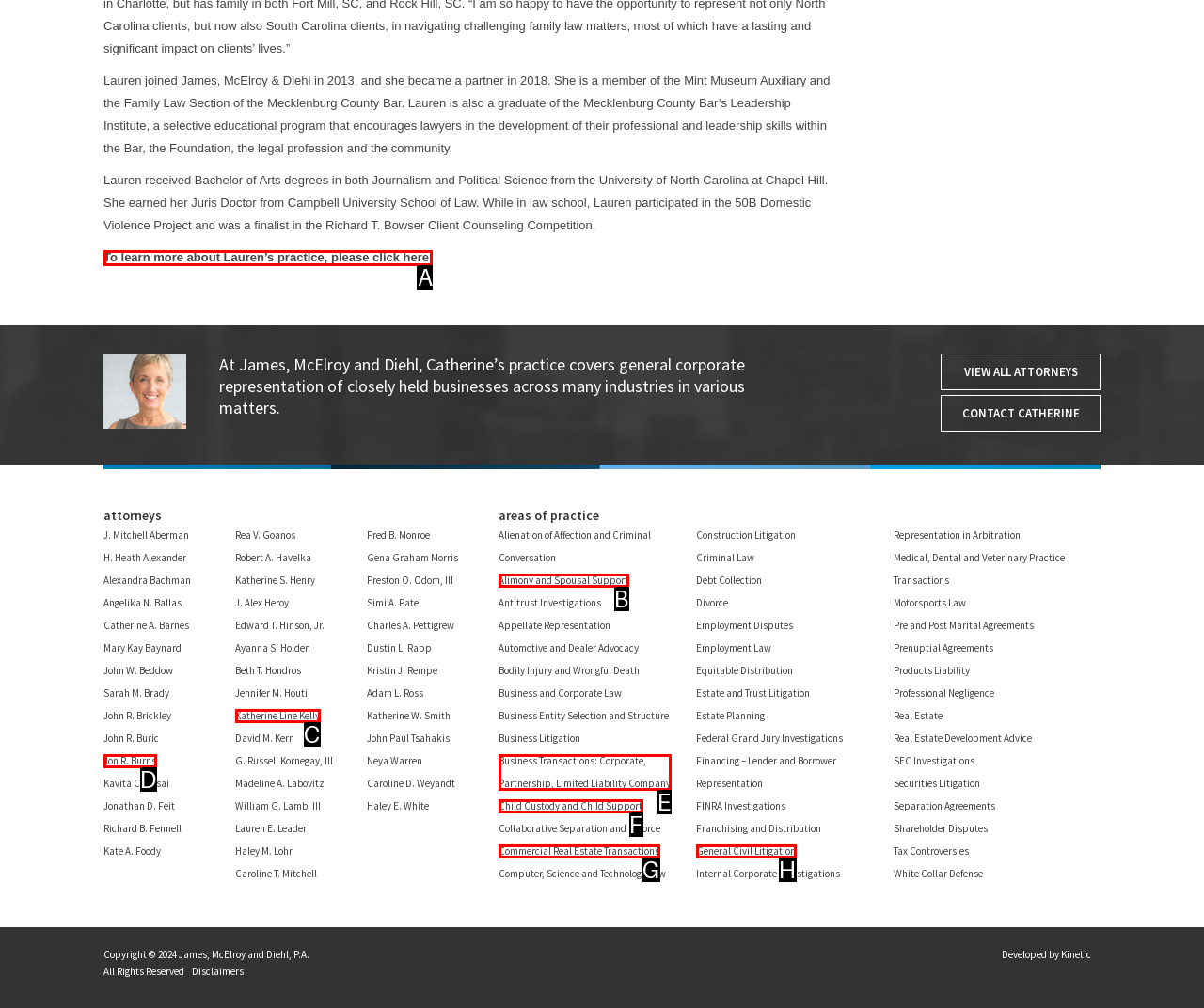Match the description: Commercial Real Estate Transactions to the correct HTML element. Provide the letter of your choice from the given options.

G